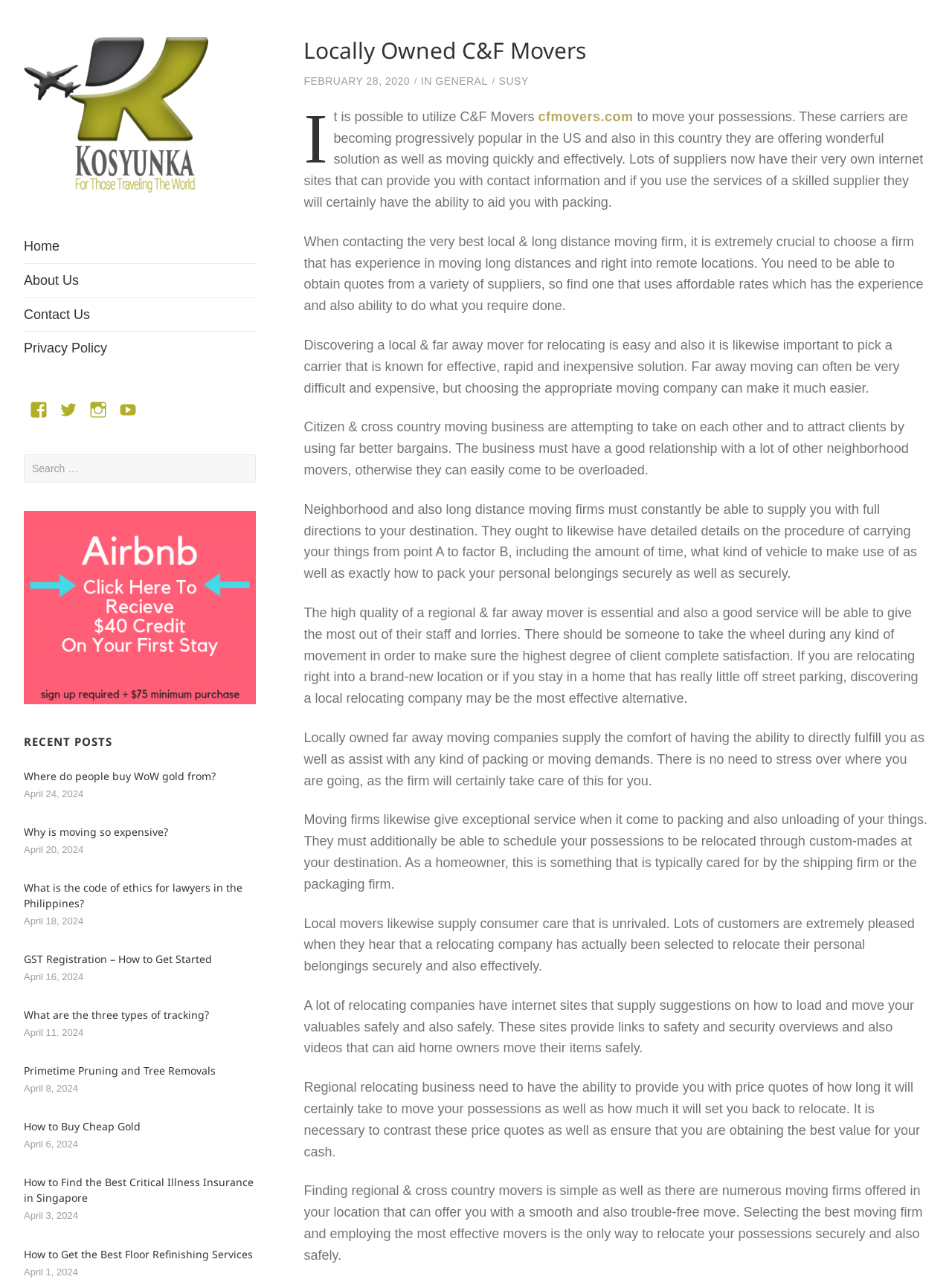Select the bounding box coordinates of the element I need to click to carry out the following instruction: "Search for something".

[0.025, 0.353, 0.269, 0.375]